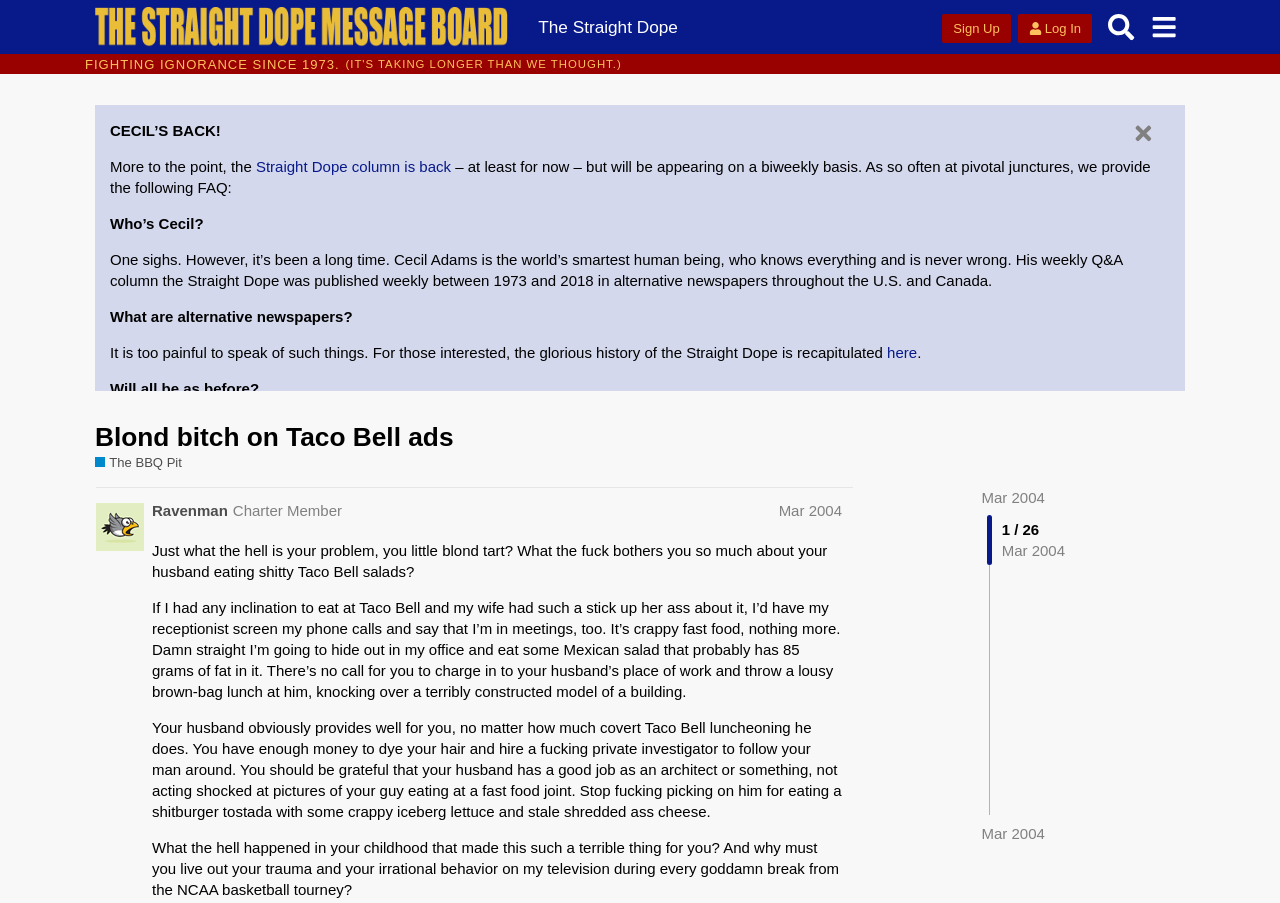Identify the bounding box coordinates of the clickable region required to complete the instruction: "Go to the 'Straight Dope Message Board'". The coordinates should be given as four float numbers within the range of 0 and 1, i.e., [left, top, right, bottom].

[0.074, 0.008, 0.401, 0.052]